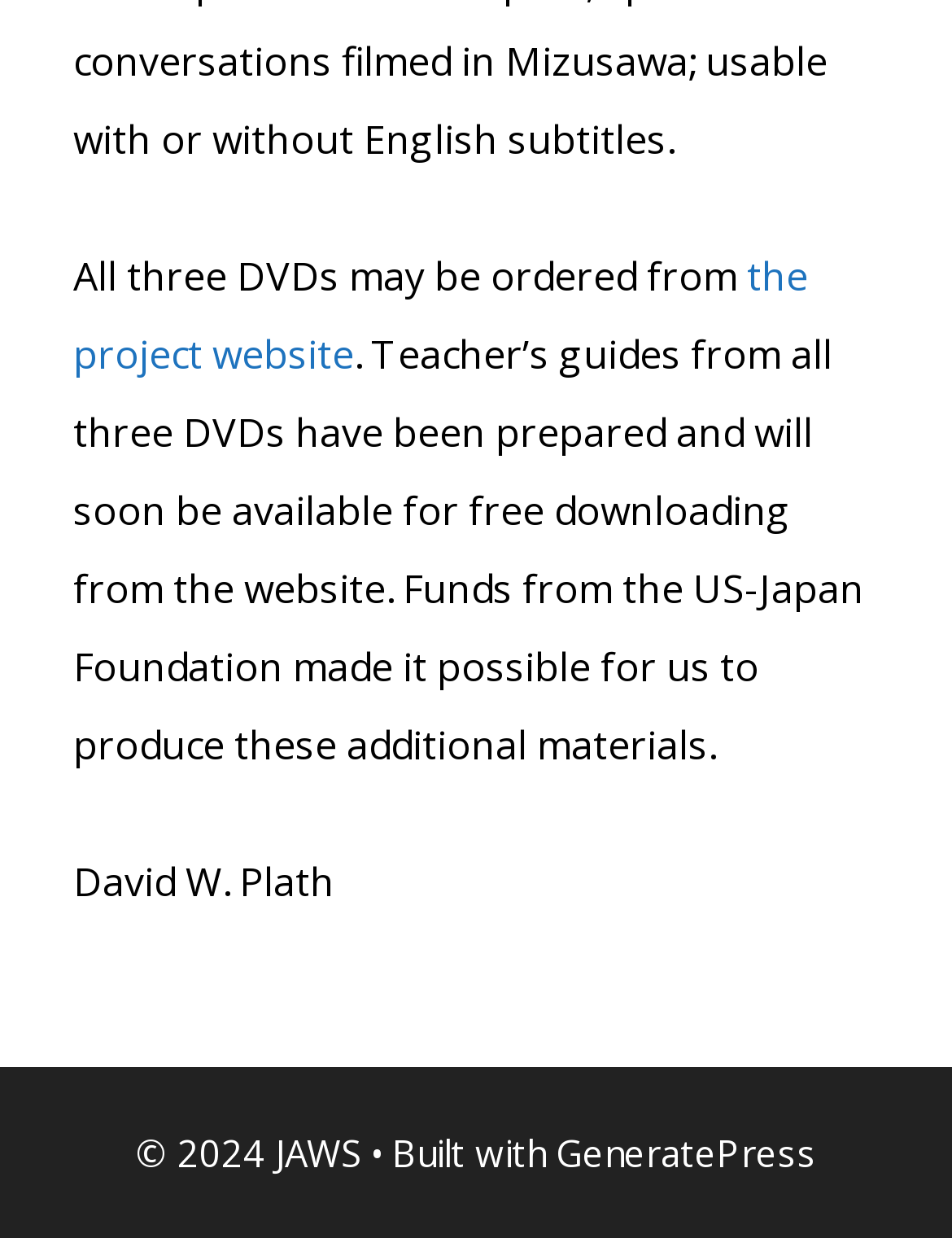Extract the bounding box coordinates of the UI element described by: "GeneratePress". The coordinates should include four float numbers ranging from 0 to 1, e.g., [left, top, right, bottom].

[0.583, 0.911, 0.858, 0.951]